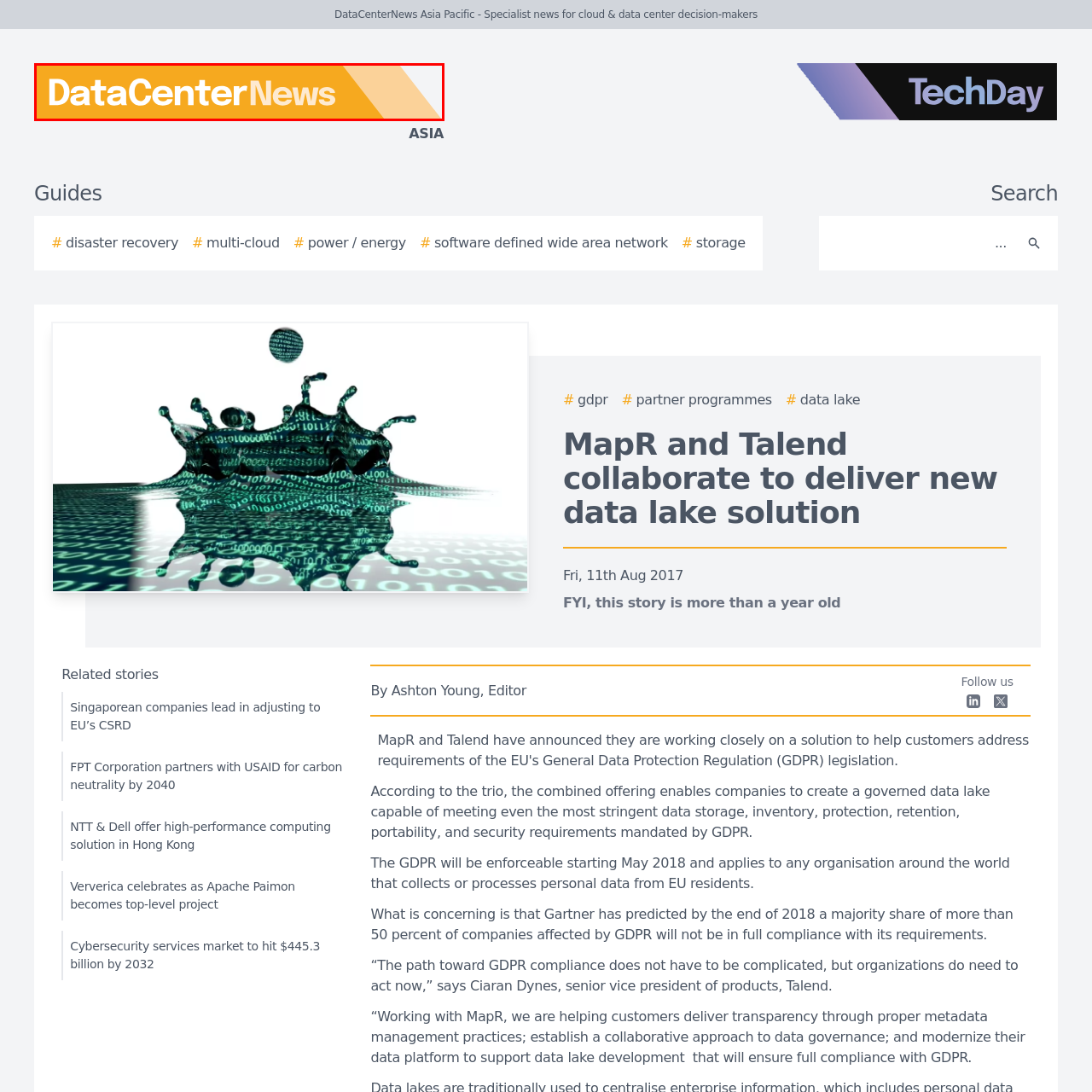What is the typography style of the logo?
View the portion of the image encircled by the red bounding box and give a one-word or short phrase answer.

bold white